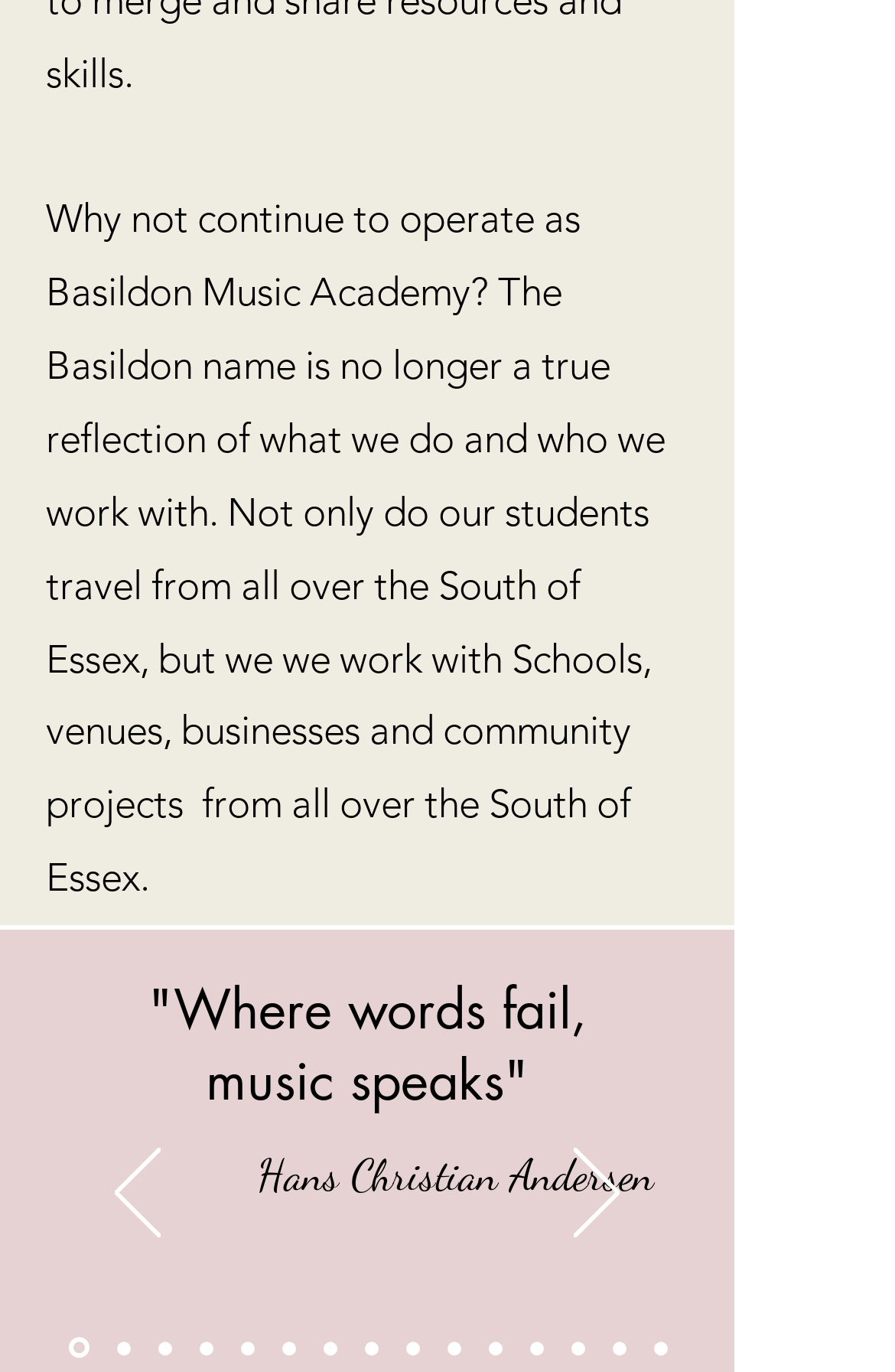What is the main topic of the webpage?
Give a detailed and exhaustive answer to the question.

The webpage appears to be discussing the reason for changing the name of a music academy, suggesting that the main topic is related to music education or a music academy.